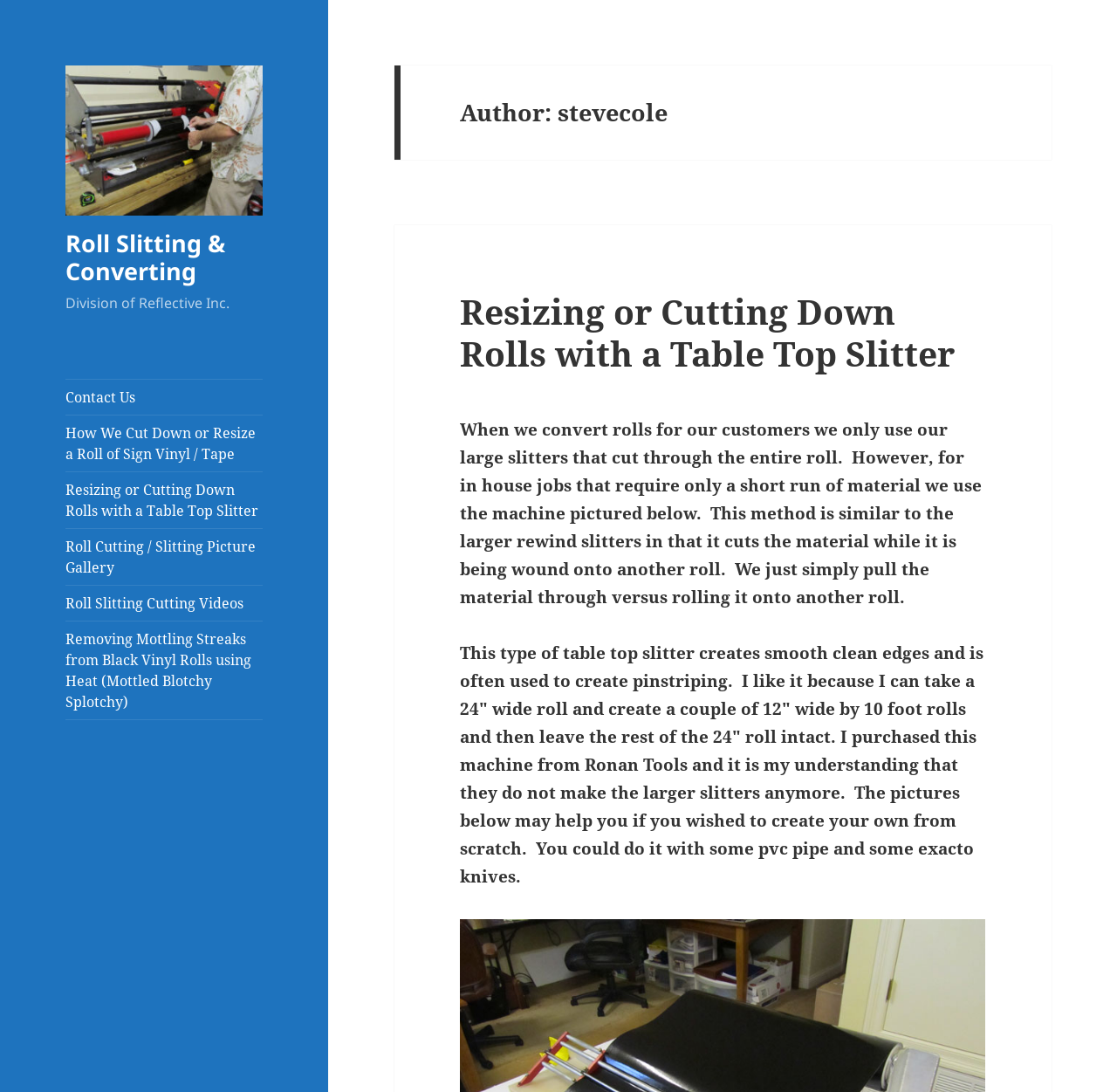Please locate the bounding box coordinates of the element that should be clicked to achieve the given instruction: "Read about 'Resizing or Cutting Down Rolls with a Table Top Slitter'".

[0.412, 0.264, 0.855, 0.345]